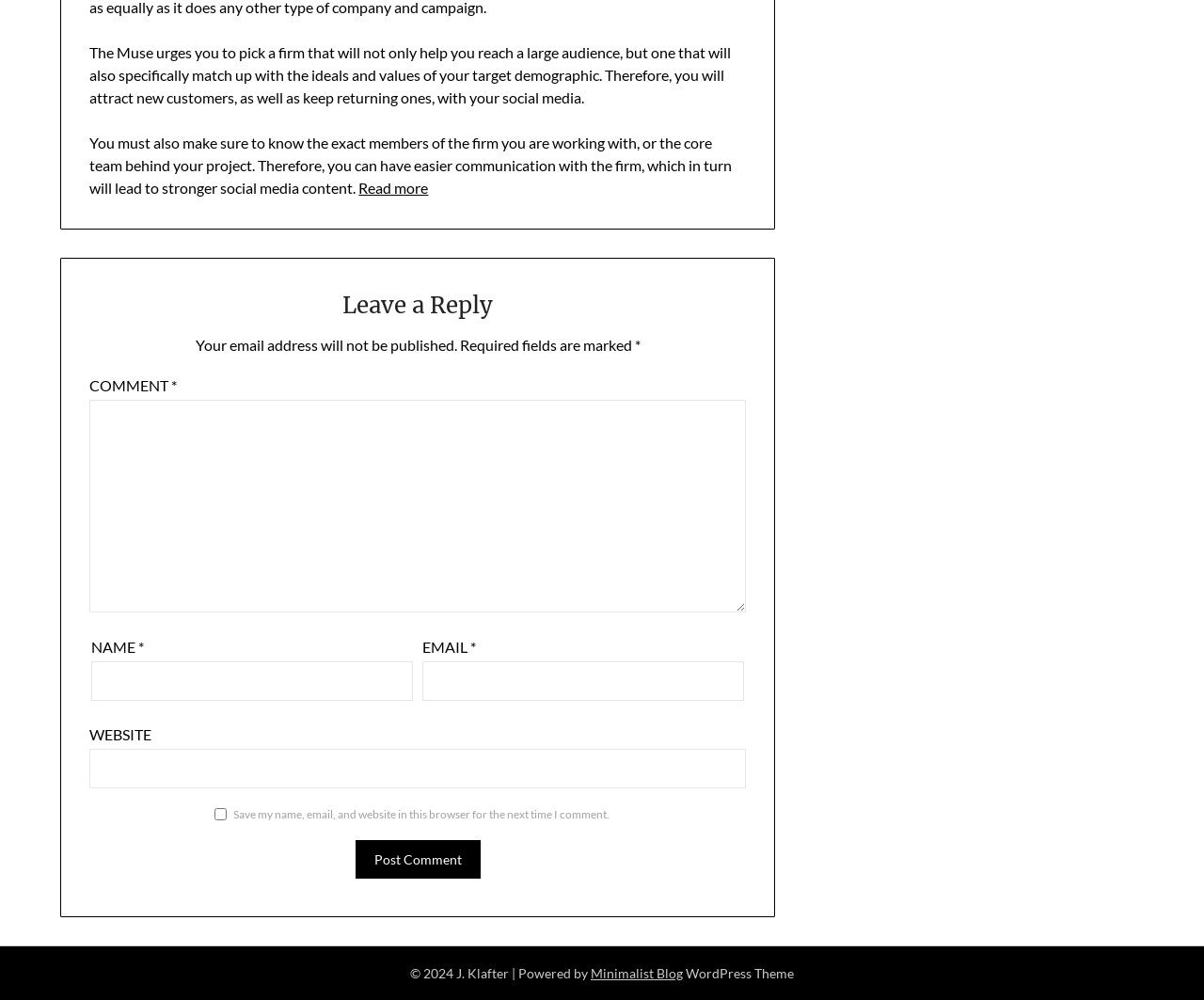What is the purpose of social media according to the text?
Please provide a single word or phrase answer based on the image.

Attract new customers